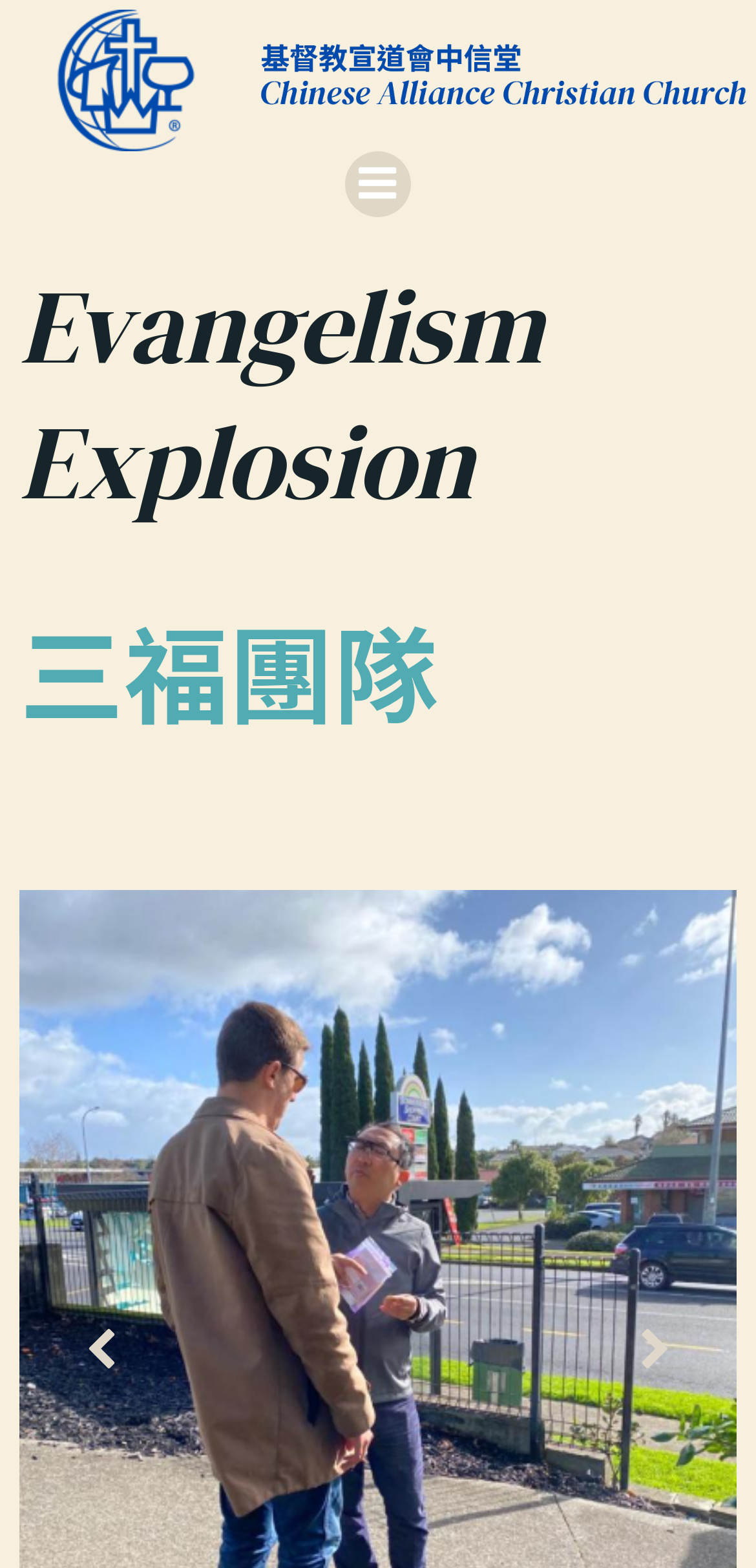Given the element description "title="Menu"" in the screenshot, predict the bounding box coordinates of that UI element.

[0.456, 0.096, 0.544, 0.139]